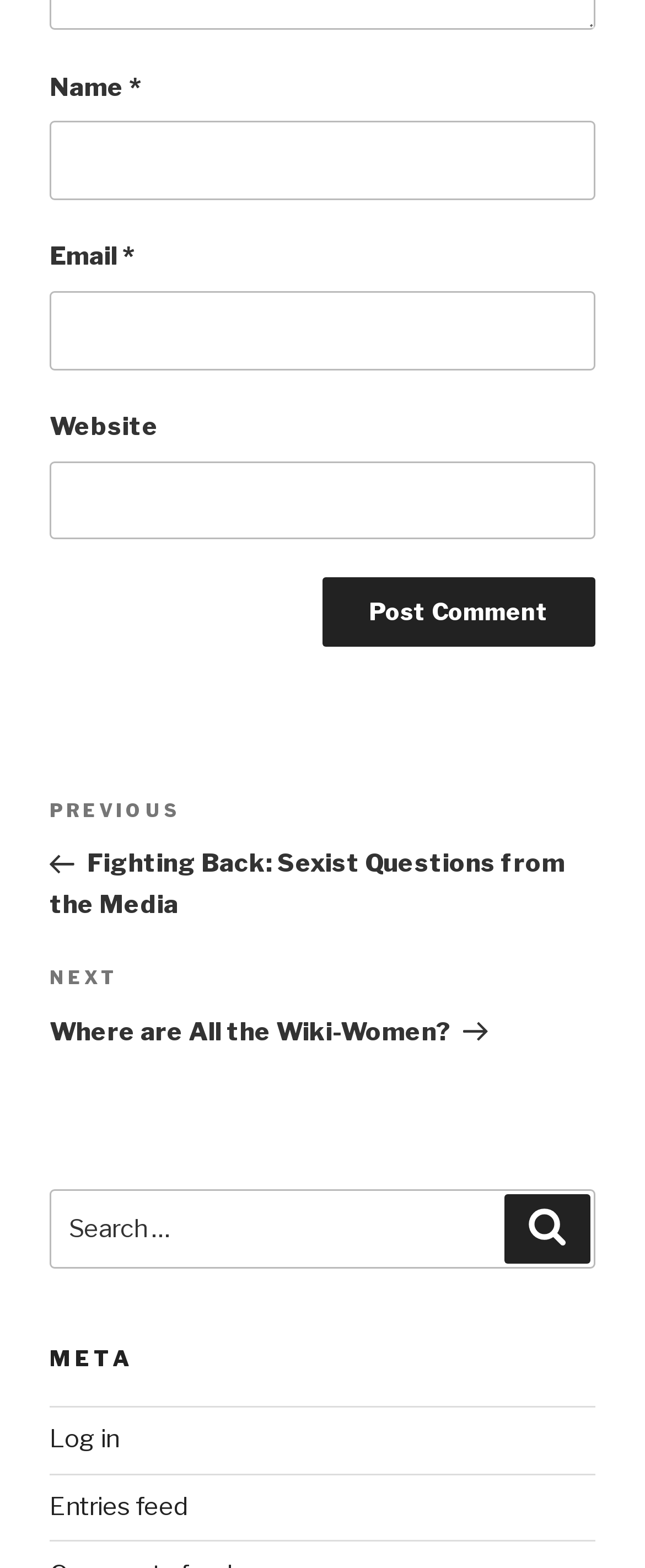Identify the bounding box coordinates of the clickable section necessary to follow the following instruction: "Go to the previous post". The coordinates should be presented as four float numbers from 0 to 1, i.e., [left, top, right, bottom].

[0.077, 0.507, 0.923, 0.587]